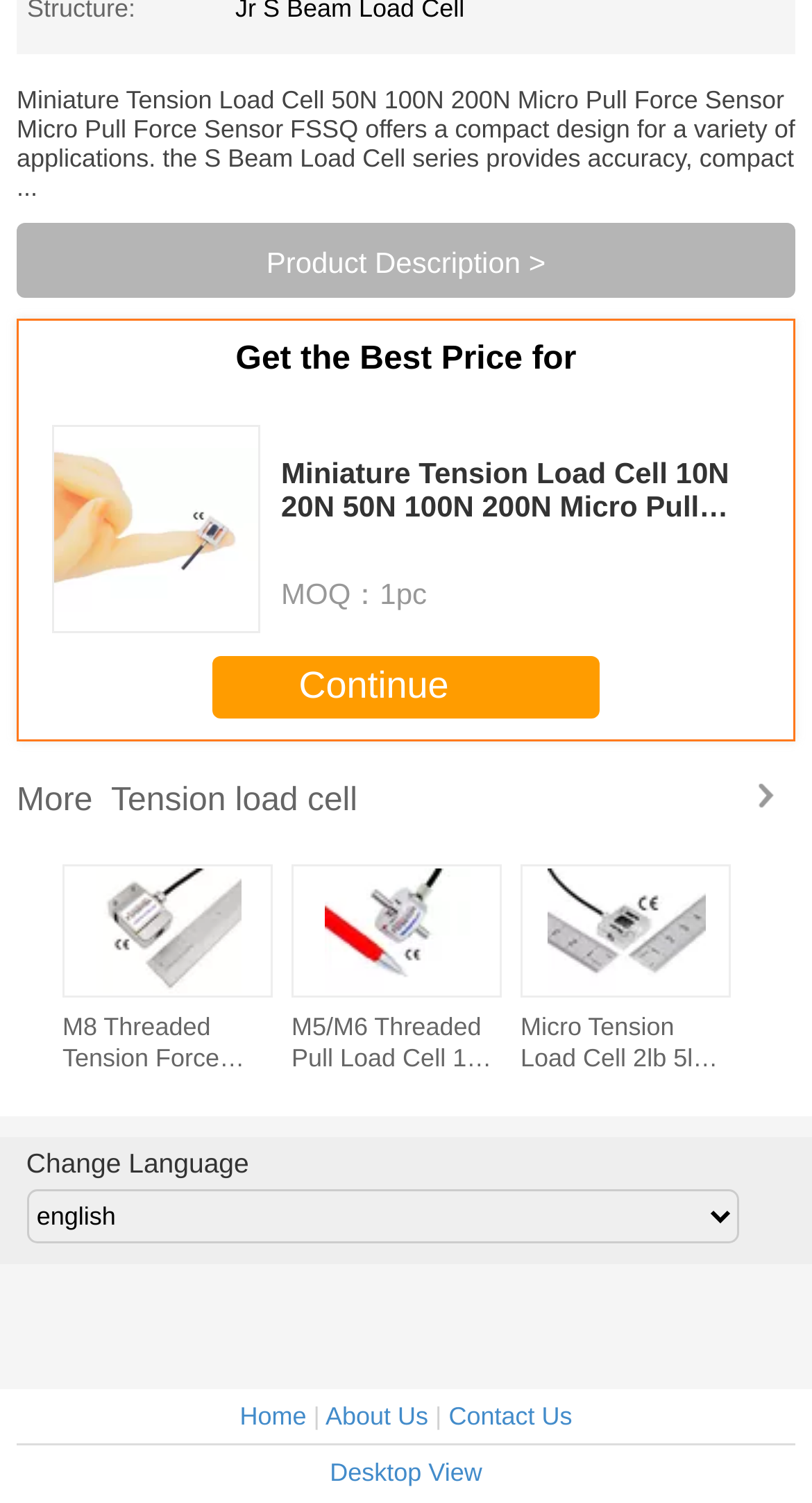Observe the image and answer the following question in detail: How many images are associated with the Micro Tension Load Cell?

I found the answer by looking at the images associated with the 'Micro Tension Load Cell' link, which are 'Miniature Tension Load Cell 1kg 2kg 5kg 10kg 20kg 50kg Micro Pull Force Sensor', 'M5/M6 Rod End Tension Load Cell 100kg 50kg 20kg 10kg 5kg Cylindrical Pull Load Cell', and 'Miniature Tension Load Cell 2kN 1kN 500N 200N 100N 50N Pull Force Measurement Sensor'.